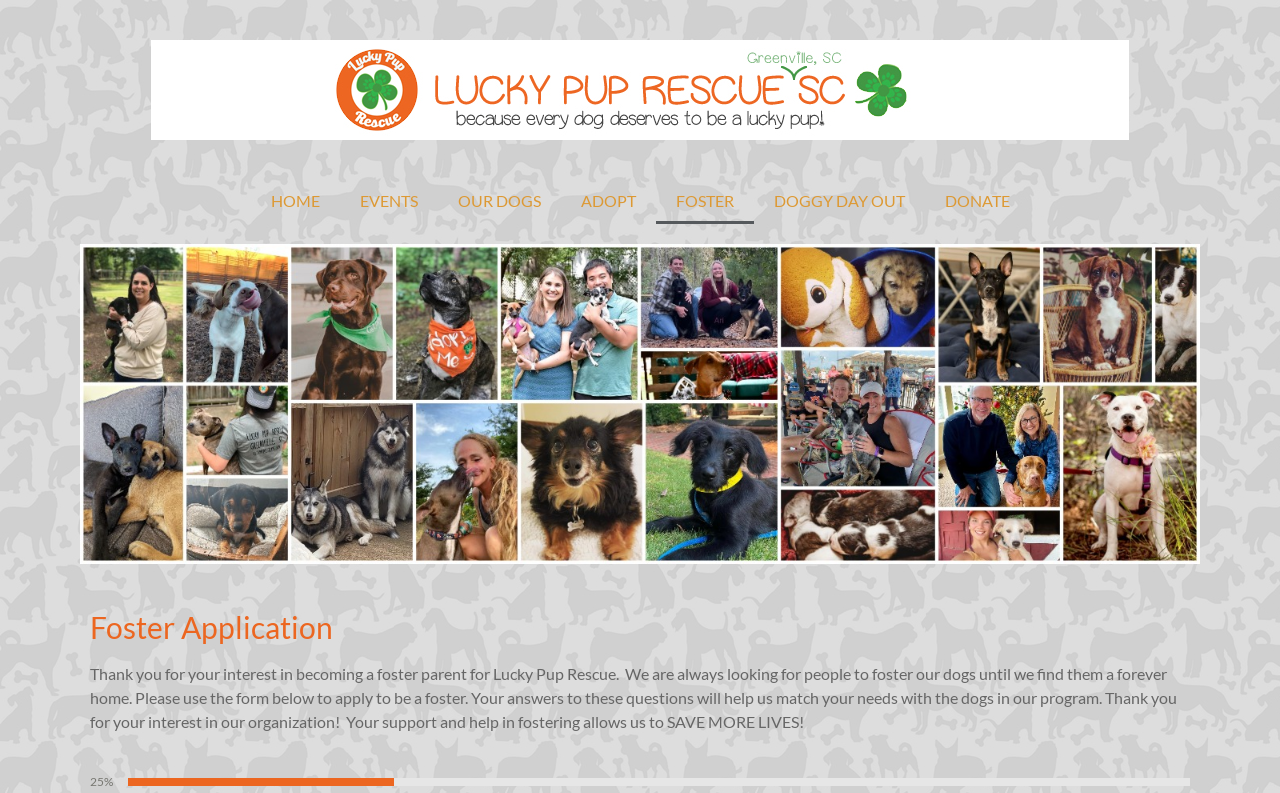What is the current webpage about?
Give a one-word or short-phrase answer derived from the screenshot.

Foster Application